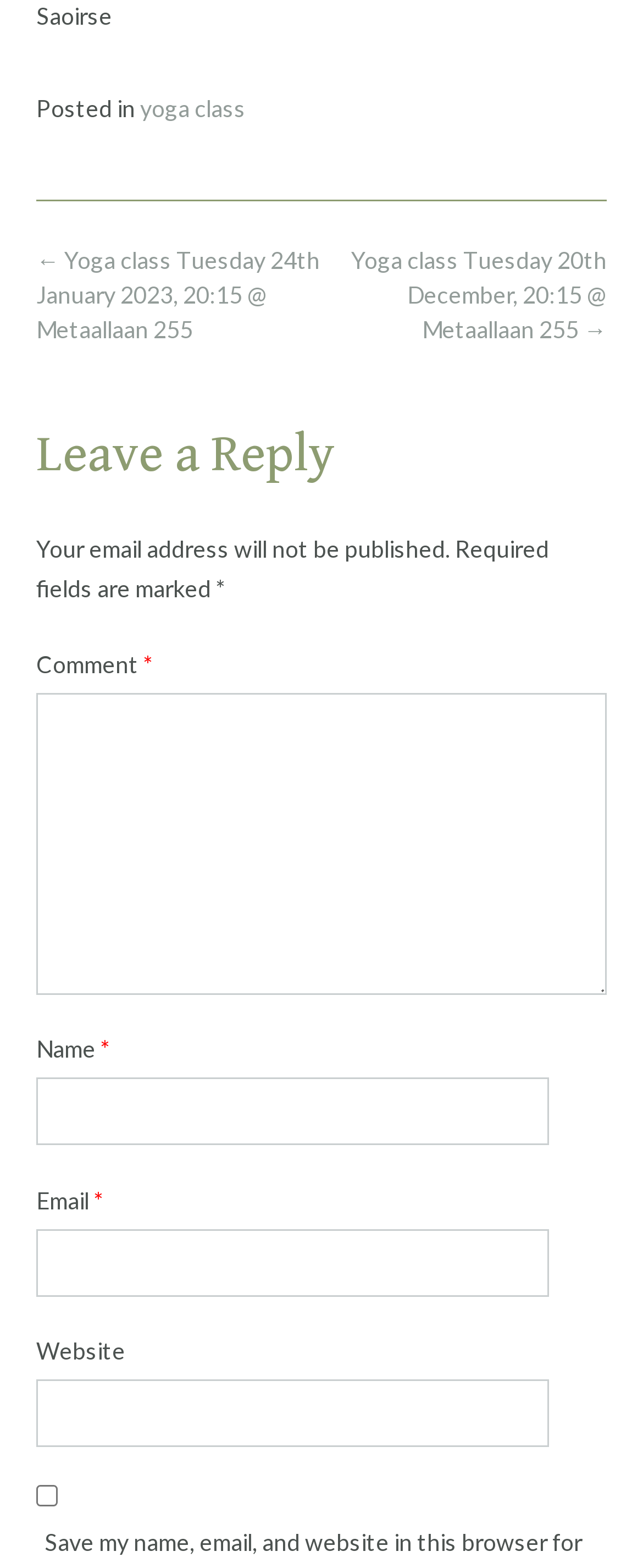Determine the bounding box coordinates for the clickable element to execute this instruction: "Click on the 'Yoga class Tuesday 20th December, 20:15 @ Metaallaan 255' link". Provide the coordinates as four float numbers between 0 and 1, i.e., [left, top, right, bottom].

[0.546, 0.156, 0.944, 0.218]